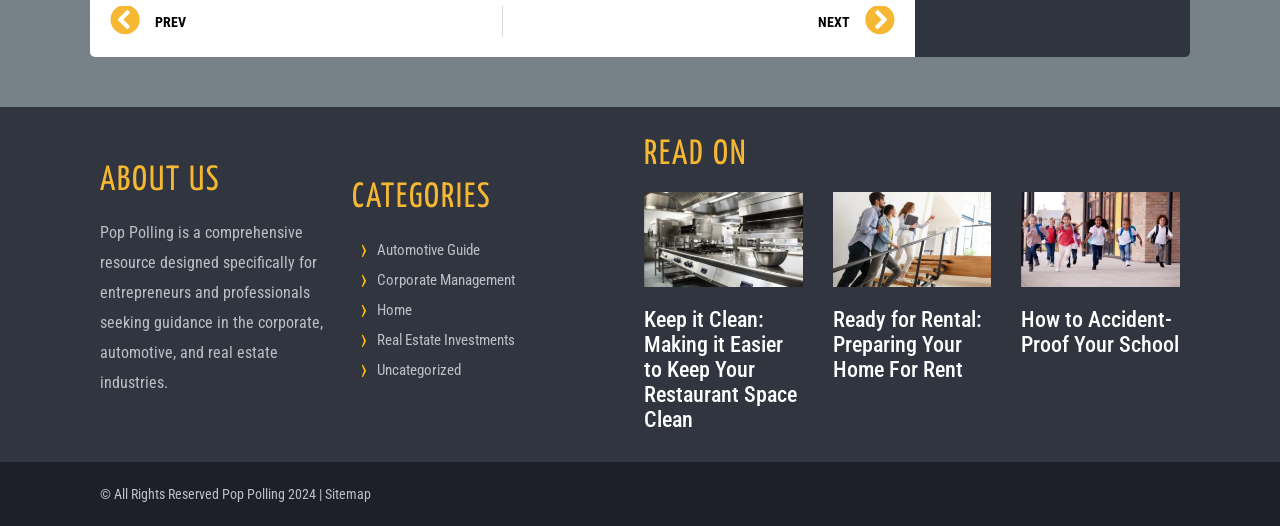Find the bounding box coordinates of the element to click in order to complete this instruction: "Click on Home". The bounding box coordinates must be four float numbers between 0 and 1, denoted as [left, top, right, bottom].

None